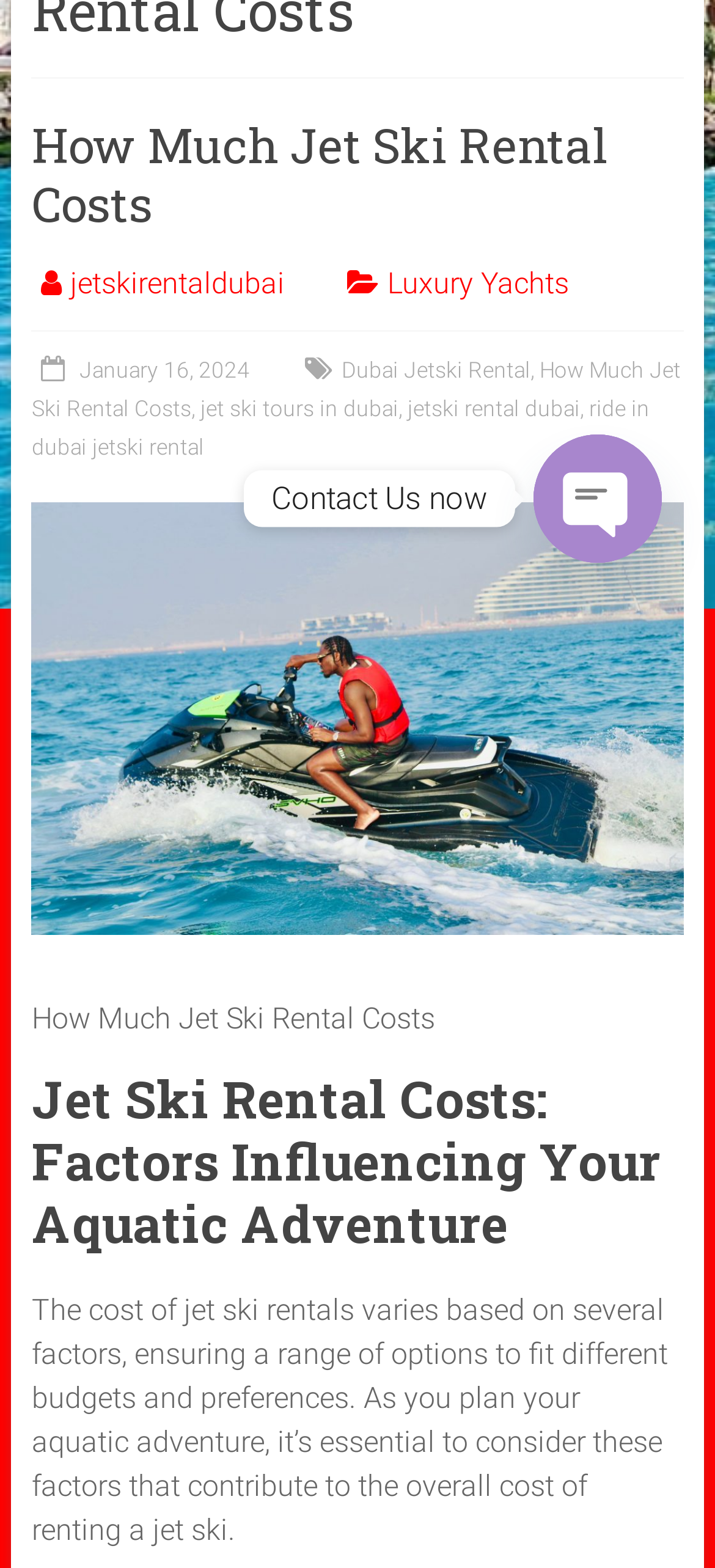Using the description "alt="O2 Living Hemp"", locate and provide the bounding box of the UI element.

None